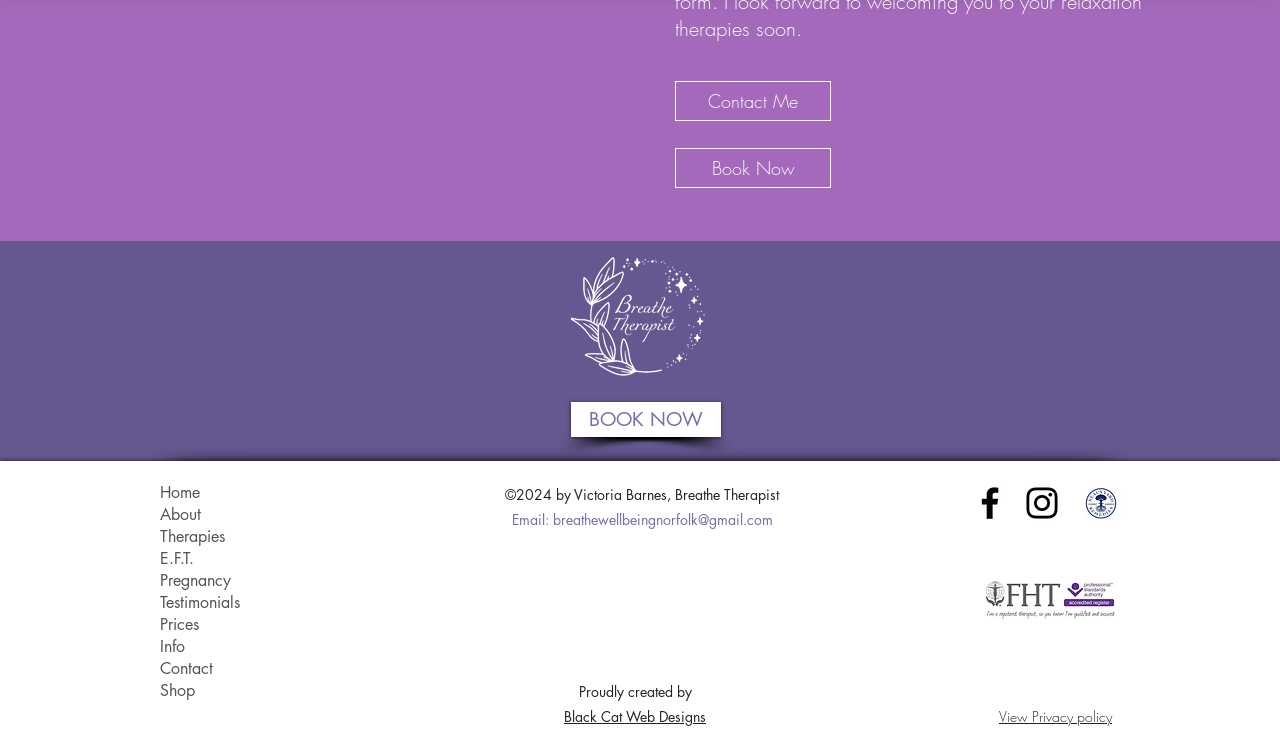Please provide the bounding box coordinates in the format (top-left x, top-left y, bottom-right x, bottom-right y). Remember, all values are floating point numbers between 0 and 1. What is the bounding box coordinate of the region described as: Black Cat Web Designs

[0.441, 0.951, 0.552, 0.976]